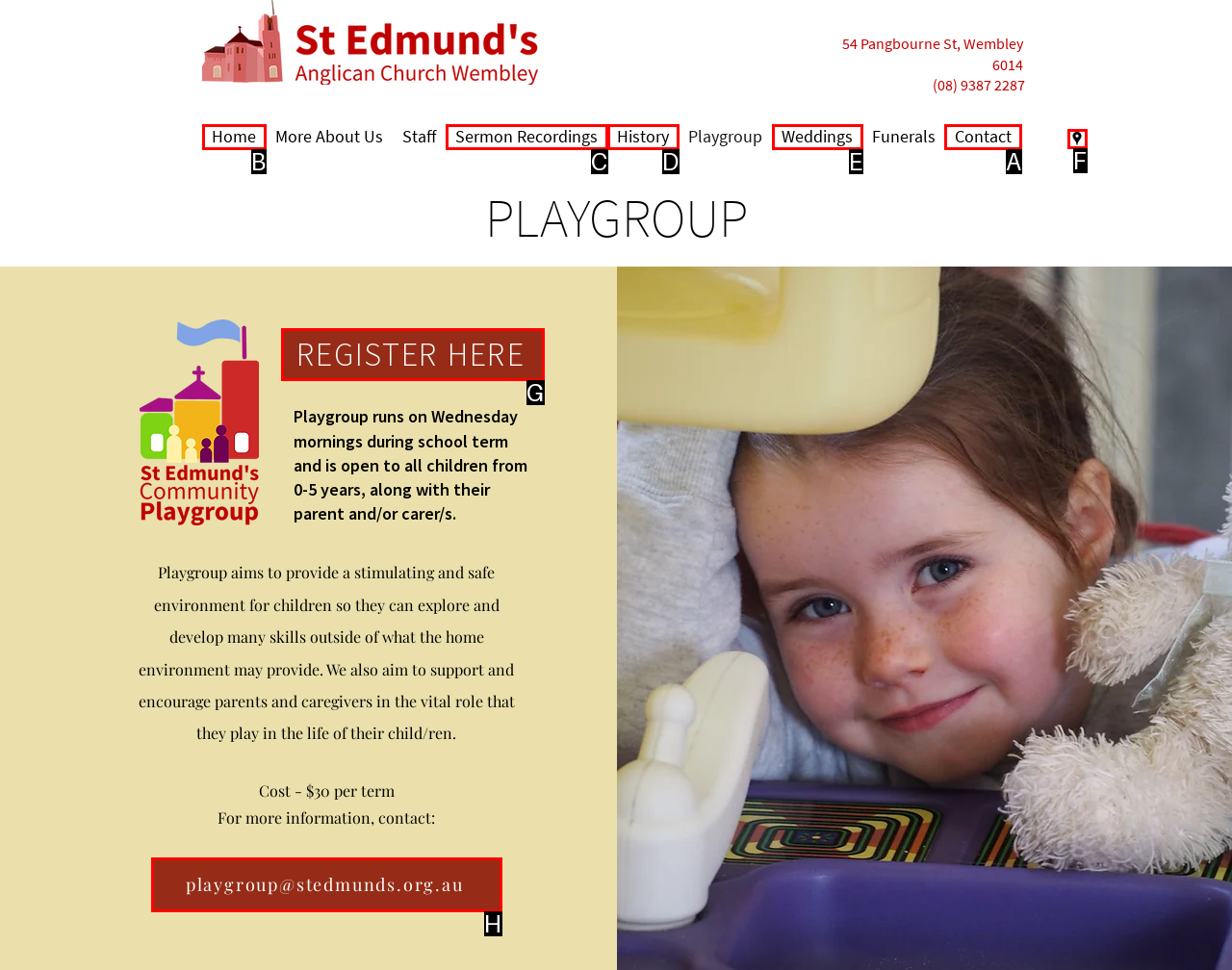What is the letter of the UI element you should click to Check the 'Contact' information? Provide the letter directly.

A